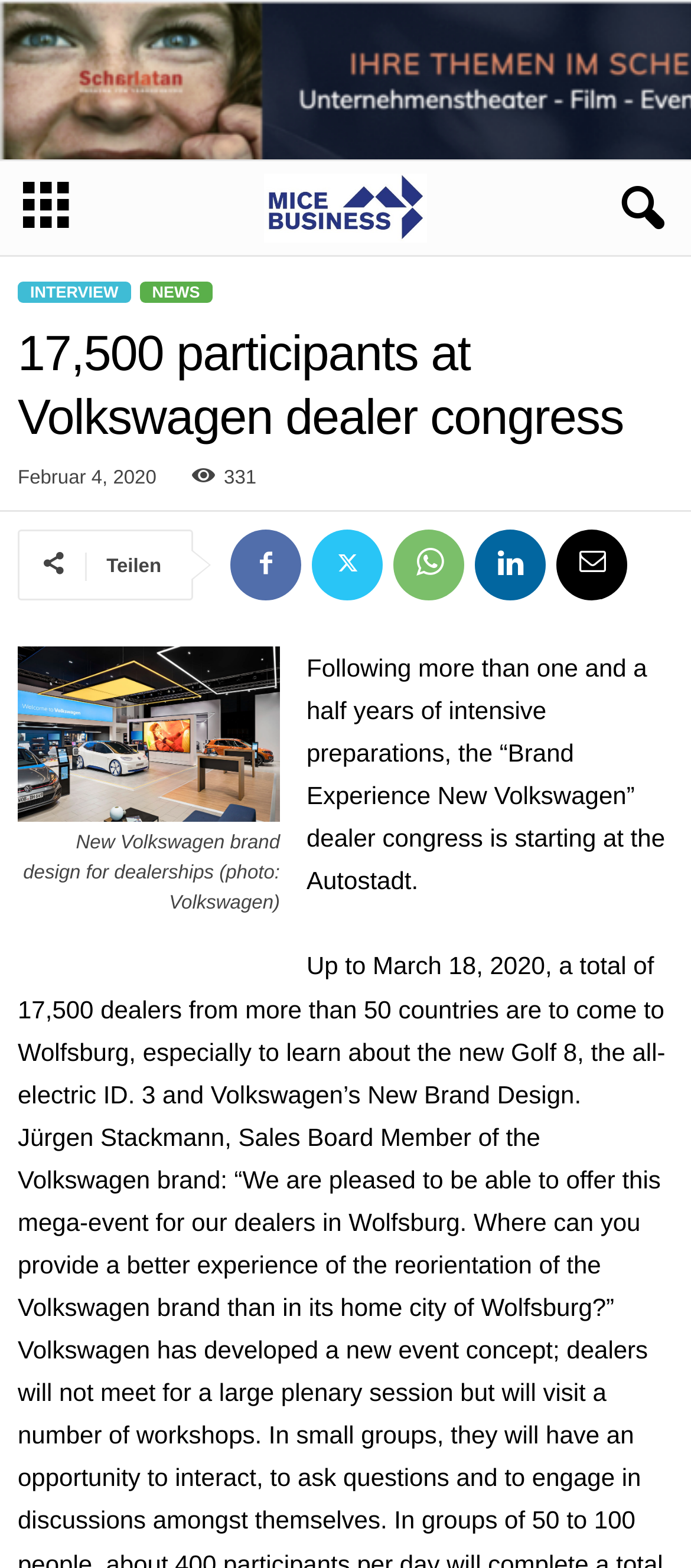Please locate the bounding box coordinates of the region I need to click to follow this instruction: "Click on the NEWS link".

[0.202, 0.18, 0.307, 0.193]